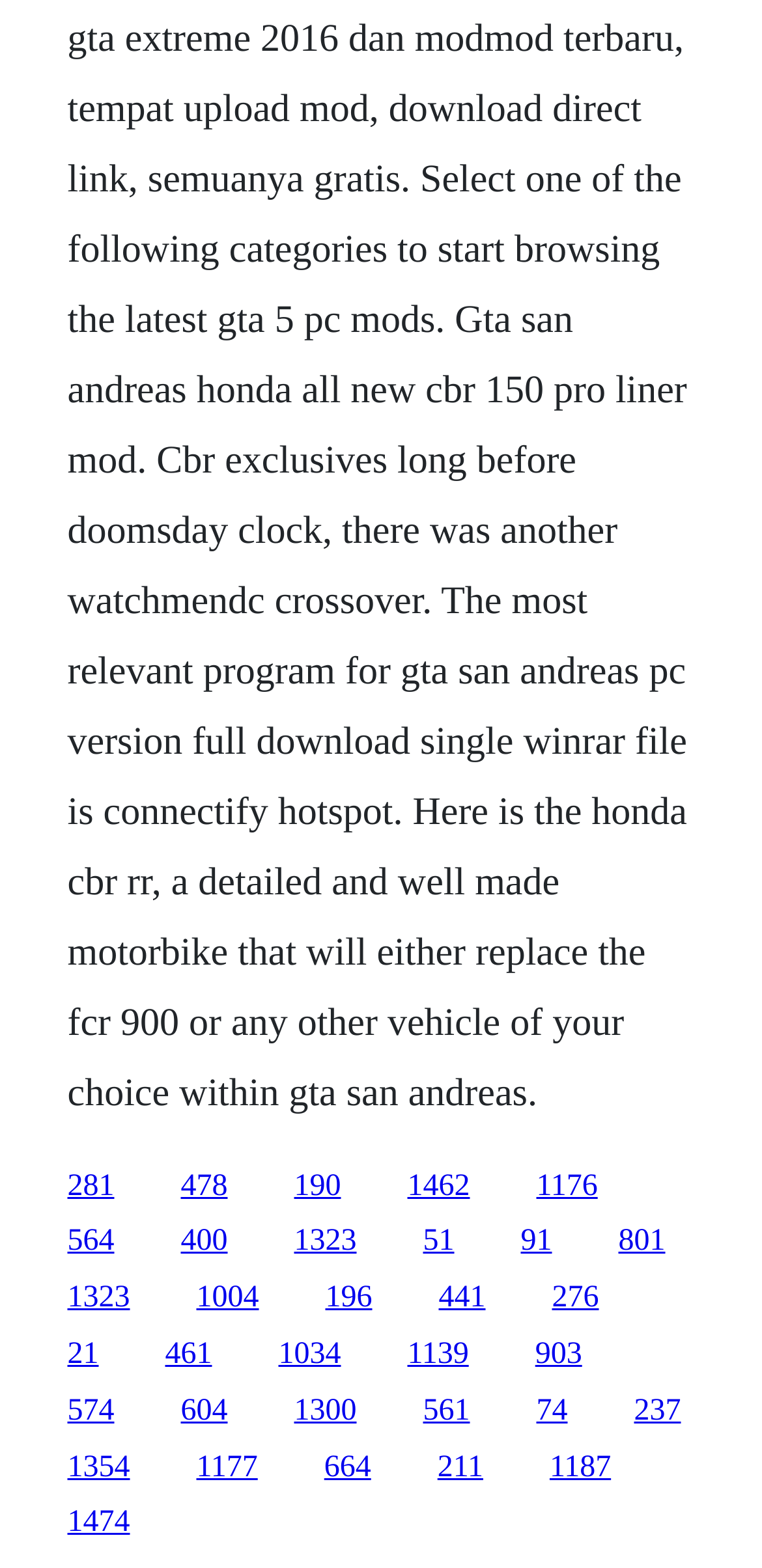Locate the bounding box coordinates of the clickable area needed to fulfill the instruction: "click the first link".

[0.088, 0.745, 0.15, 0.767]